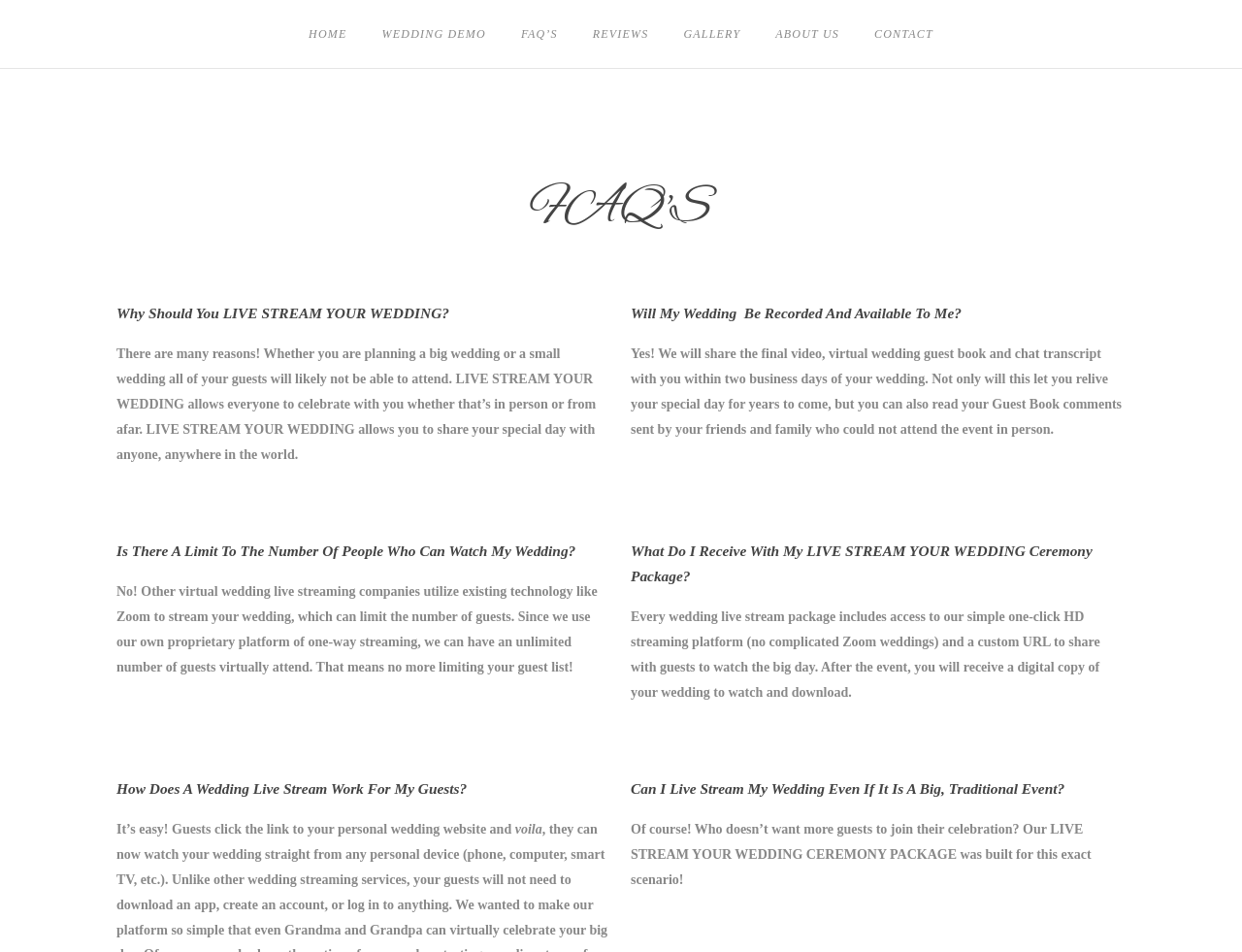What is the purpose of live streaming a wedding?
Give a comprehensive and detailed explanation for the question.

Based on the webpage, live streaming a wedding allows everyone to celebrate with the couple whether they are present in person or not. It enables the couple to share their special day with anyone, anywhere in the world.